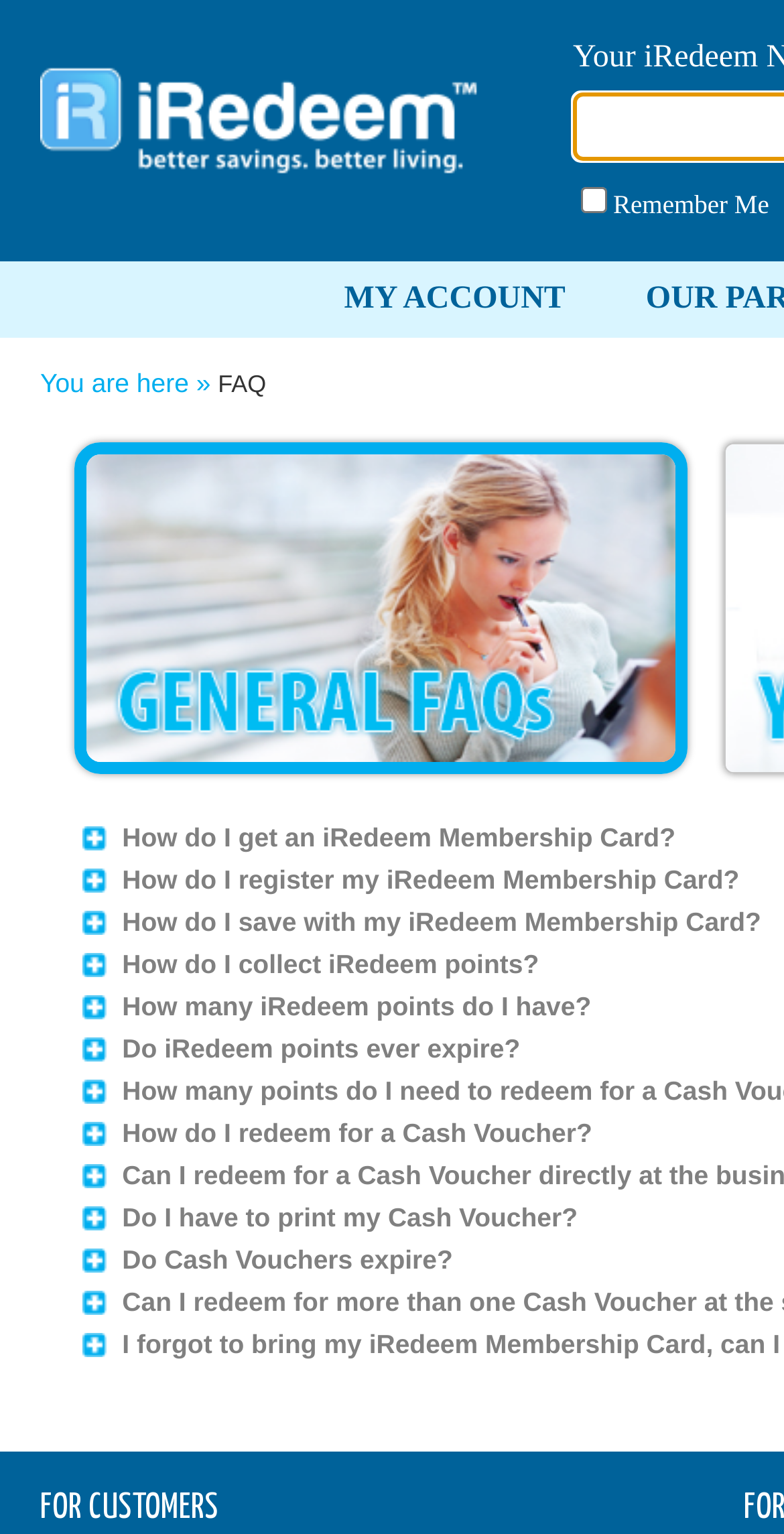Respond to the question below with a concise word or phrase:
What is the topic of the FAQs?

iRedeem Membership Card